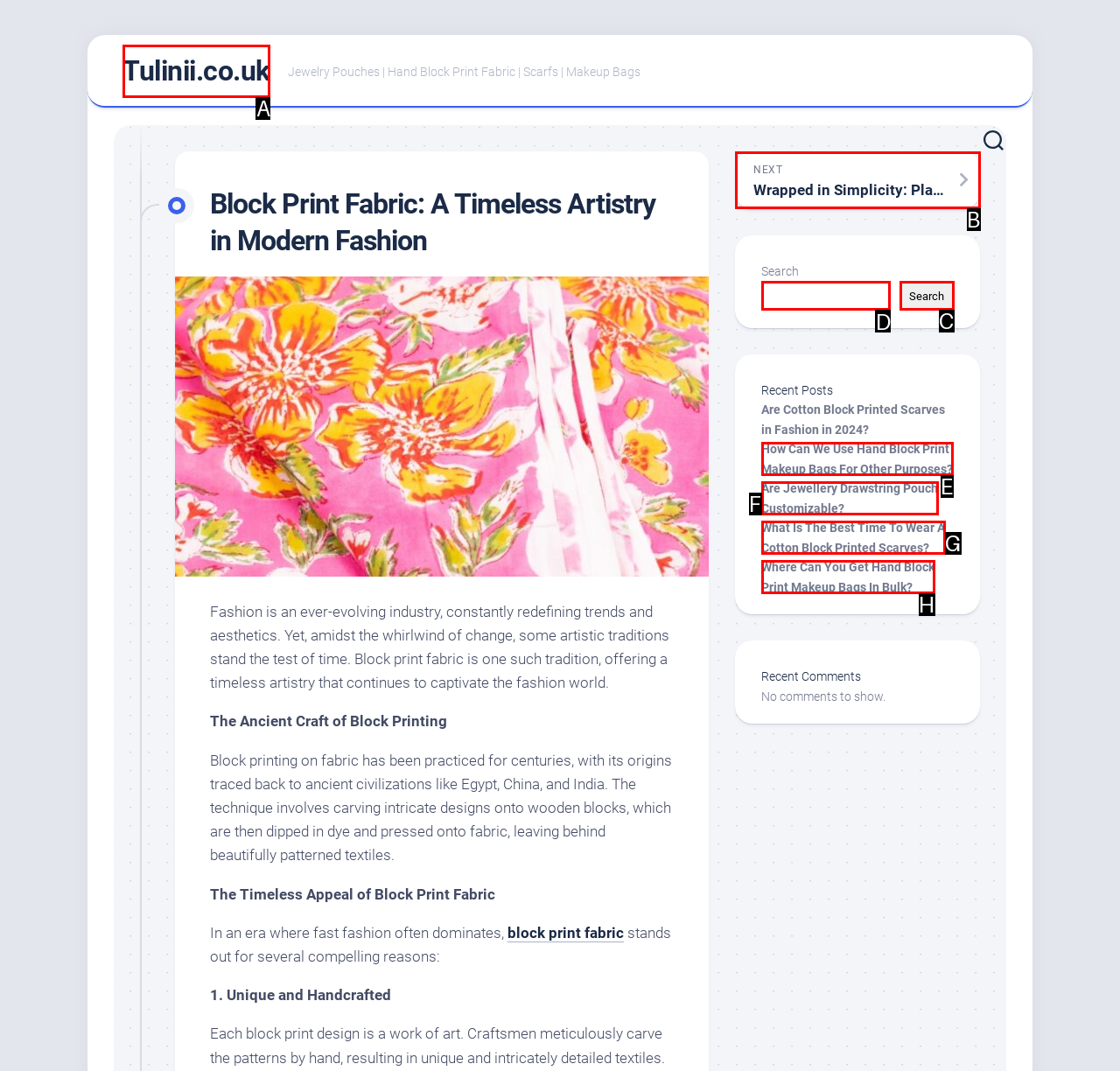Identify the letter of the correct UI element to fulfill the task: Search for something from the given options in the screenshot.

D